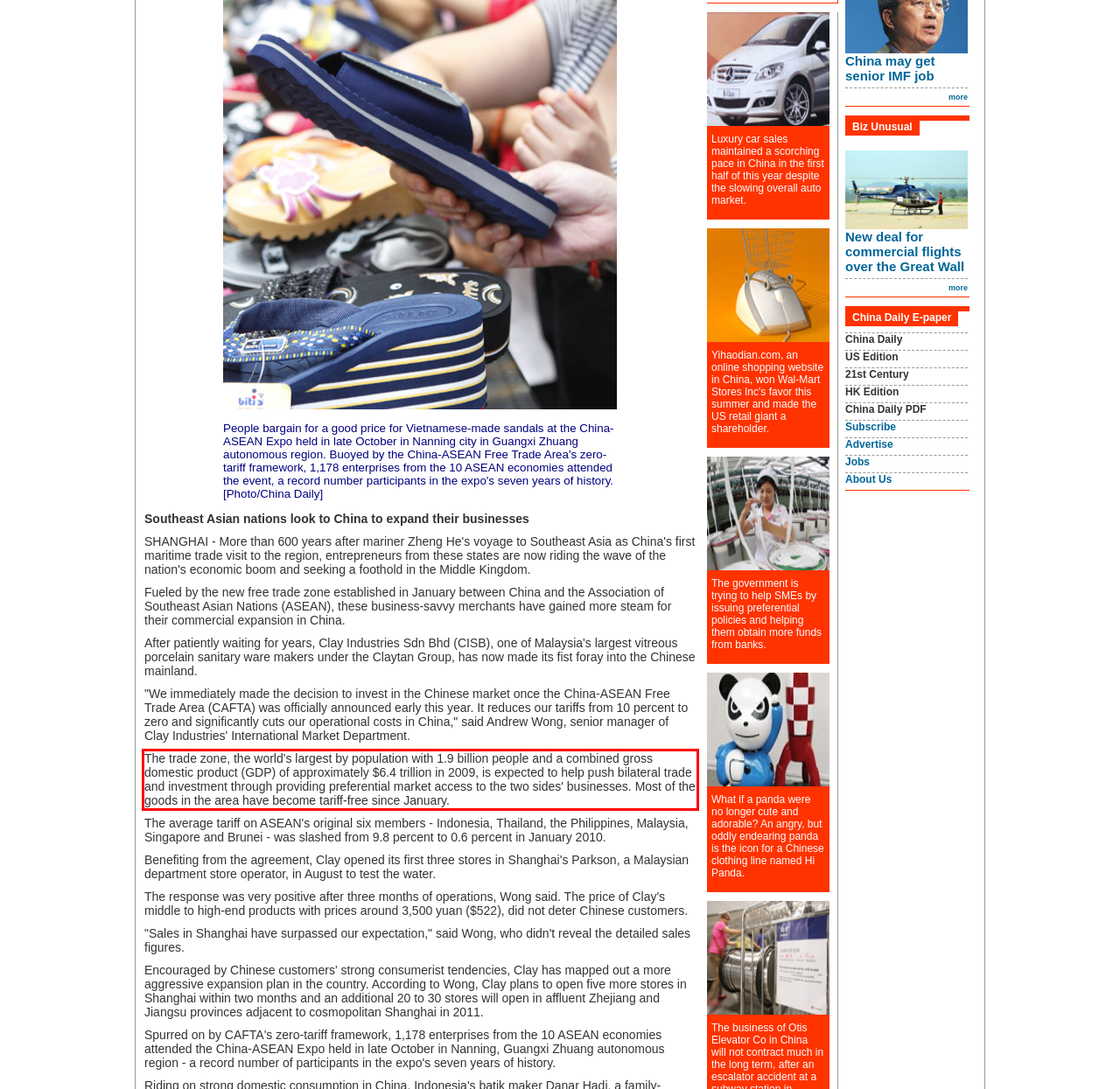Please analyze the provided webpage screenshot and perform OCR to extract the text content from the red rectangle bounding box.

The trade zone, the world's largest by population with 1.9 billion people and a combined gross domestic product (GDP) of approximately $6.4 trillion in 2009, is expected to help push bilateral trade and investment through providing preferential market access to the two sides' businesses. Most of the goods in the area have become tariff-free since January.